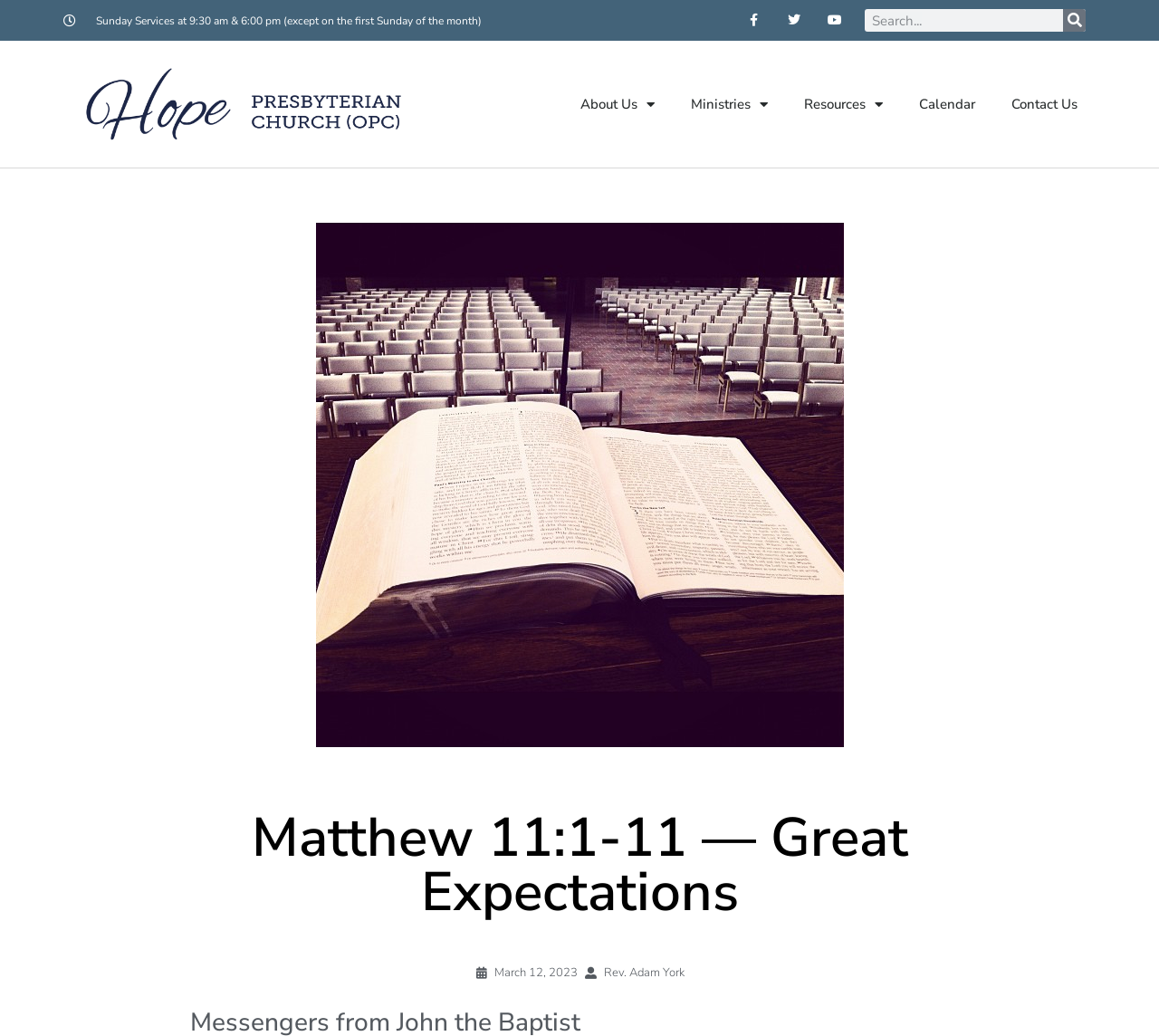Locate the bounding box coordinates of the clickable region to complete the following instruction: "go to the home page."

None